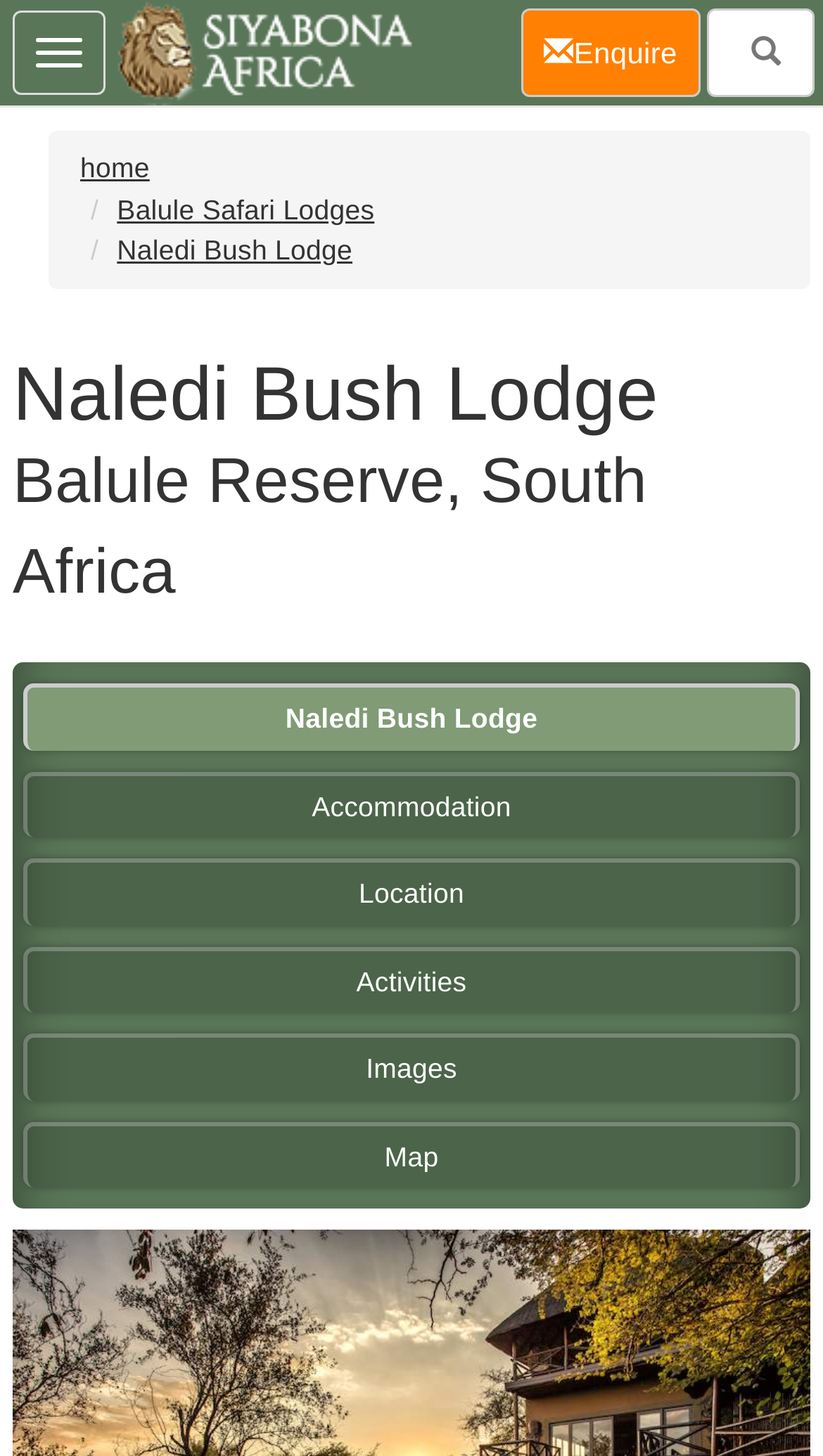Identify the bounding box of the UI element that matches this description: "Toggle navigation".

[0.015, 0.007, 0.128, 0.065]